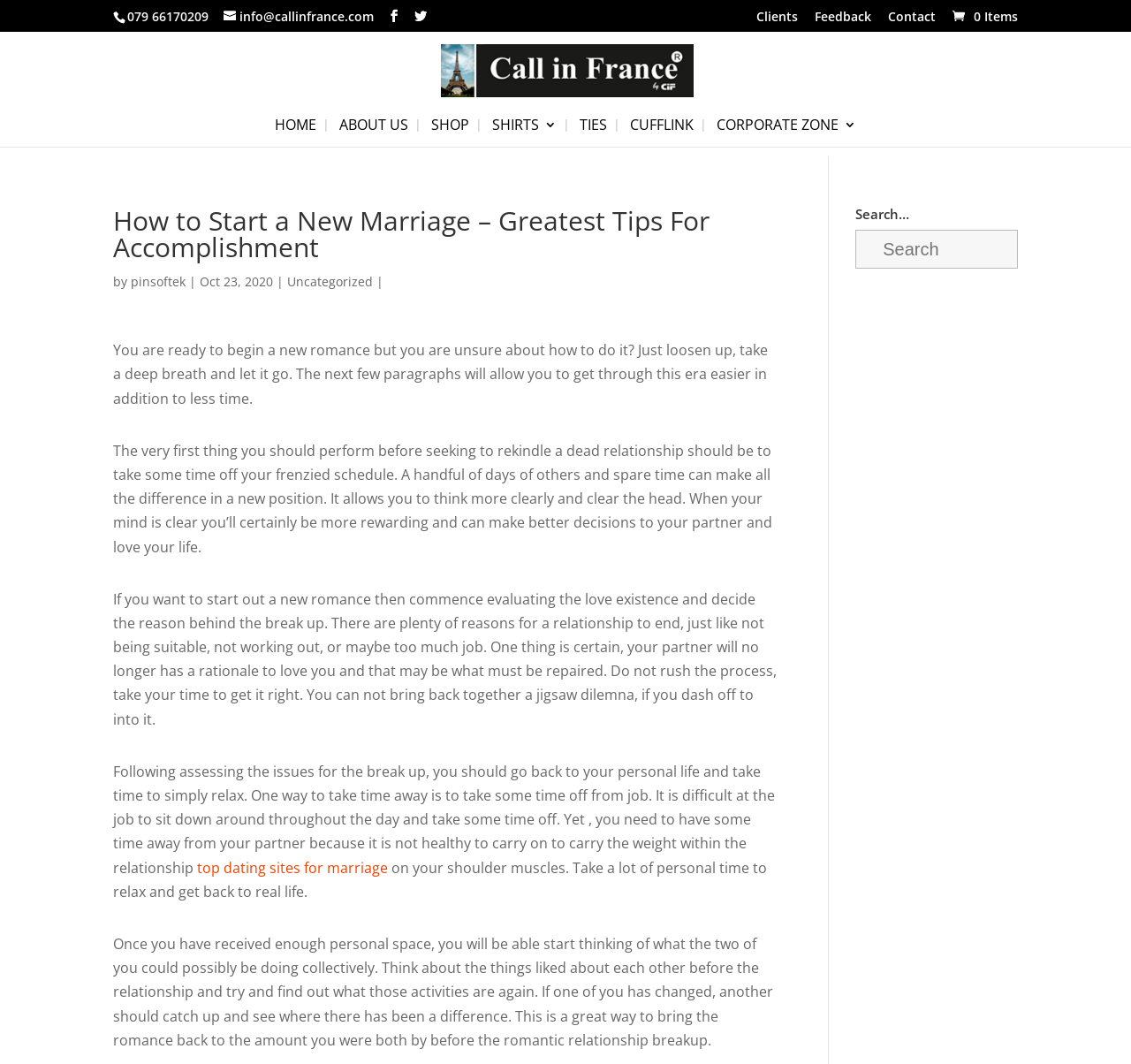What is the category of the article?
Please ensure your answer is as detailed and informative as possible.

I searched for a text element that indicates the category of the article, and found the link 'Uncategorized' below the article title, which suggests that the article belongs to the 'Uncategorized' category.